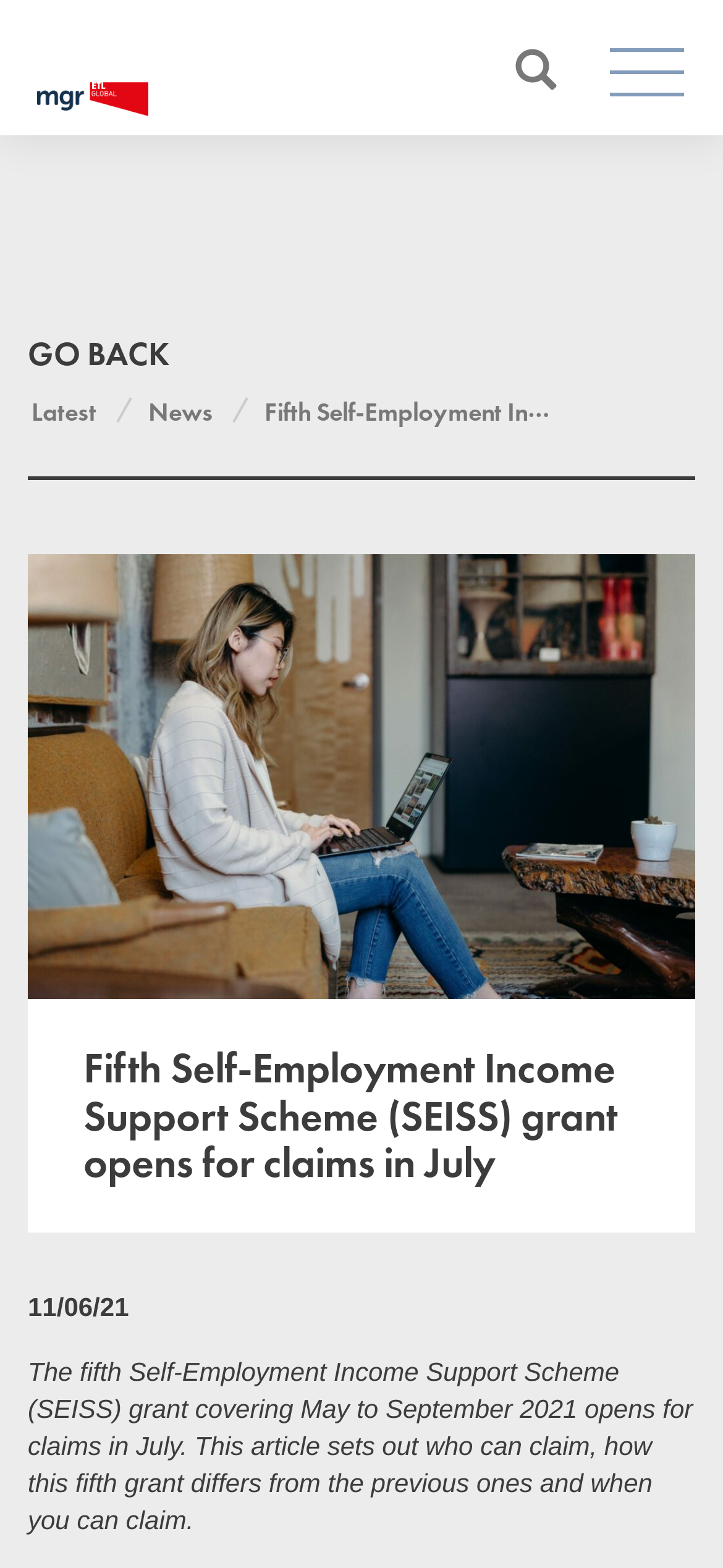From the given element description: "Latest", find the bounding box for the UI element. Provide the coordinates as four float numbers between 0 and 1, in the order [left, top, right, bottom].

[0.044, 0.252, 0.133, 0.273]